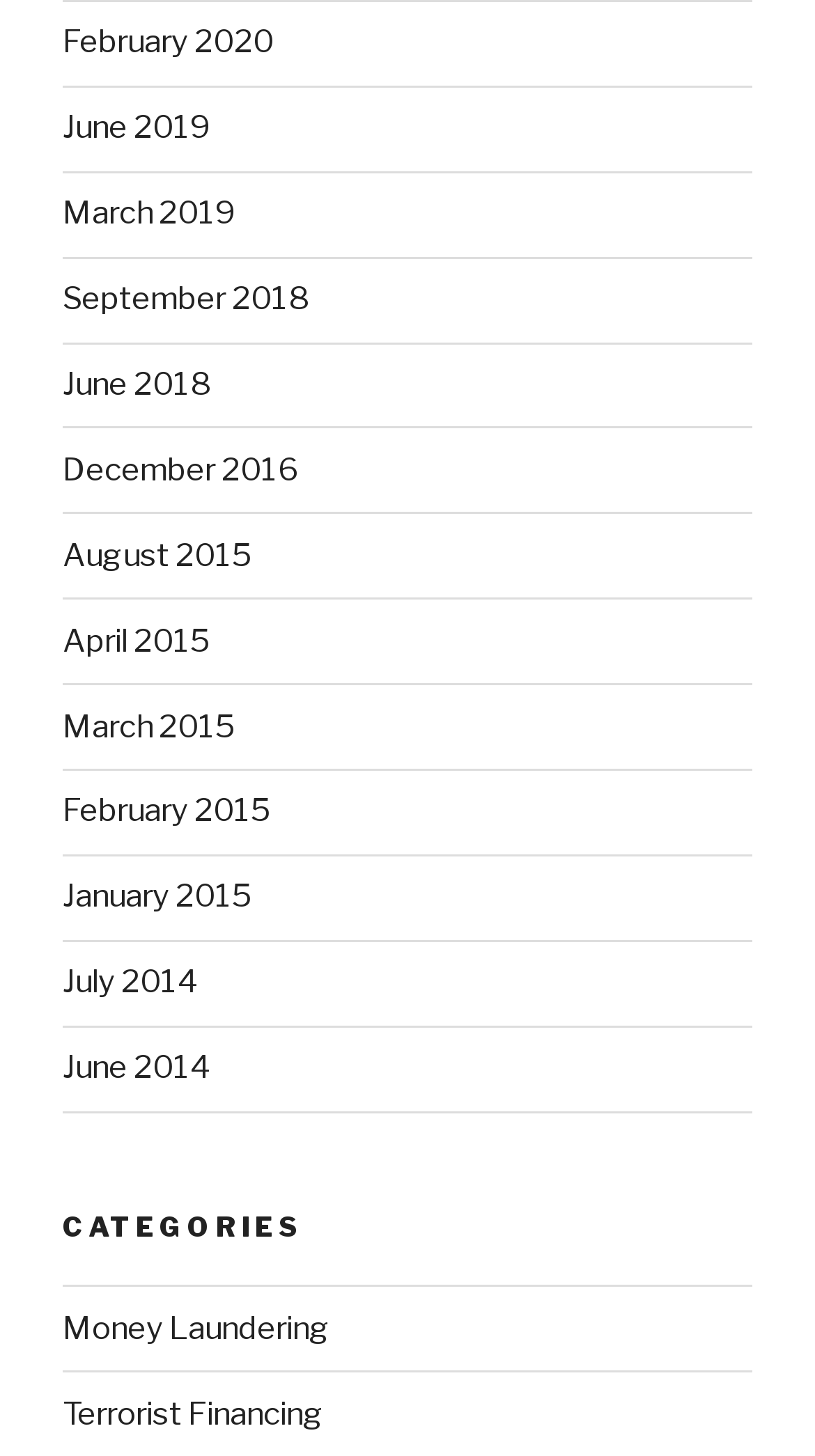Are the links on the left side organized in chronological order?
Answer the question with a single word or phrase by looking at the picture.

Yes